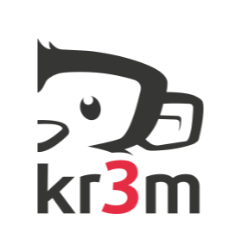Carefully examine the image and provide an in-depth answer to the question: What is the character in the logo wearing?

The stylized logo showcases a playful character, likely a monkey or similar animal, wearing glasses, which adds to the friendly and approachable features of the character.